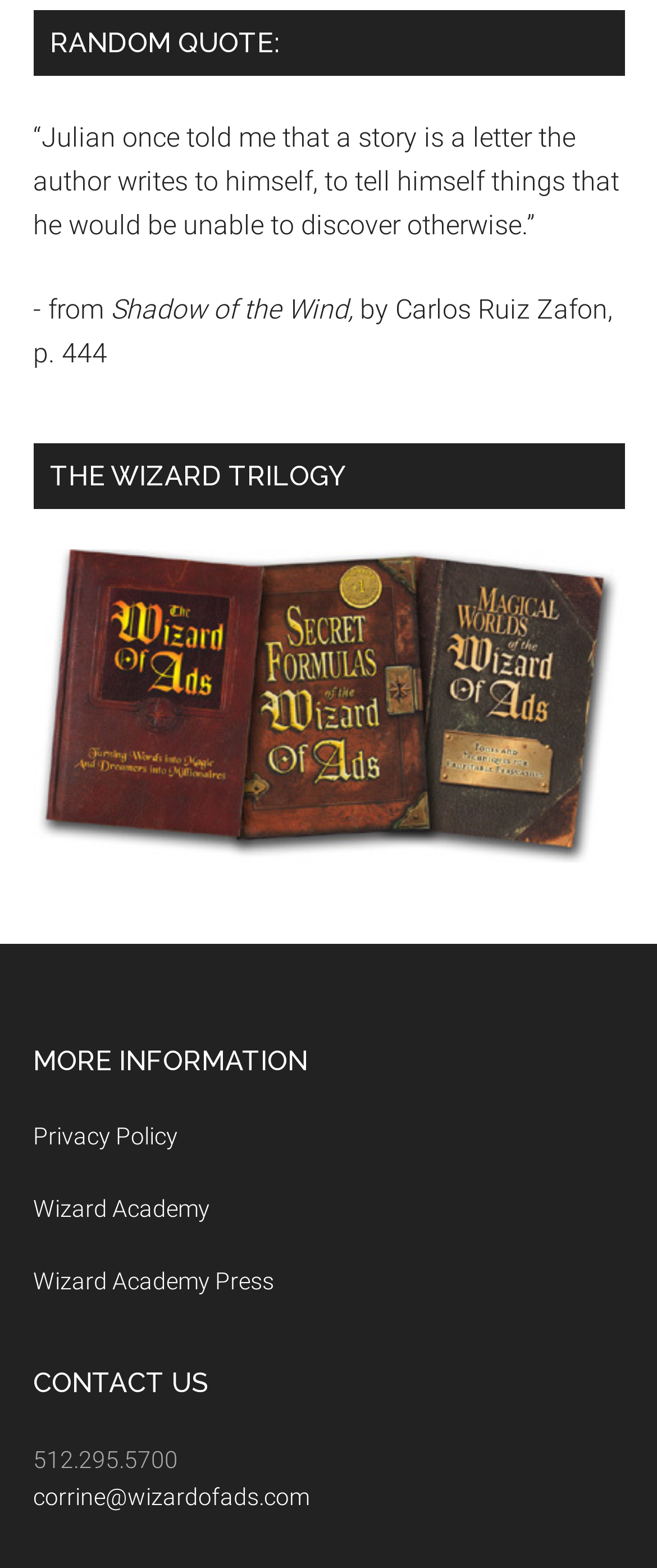Predict the bounding box of the UI element that fits this description: "Privacy Policy".

[0.05, 0.716, 0.271, 0.733]